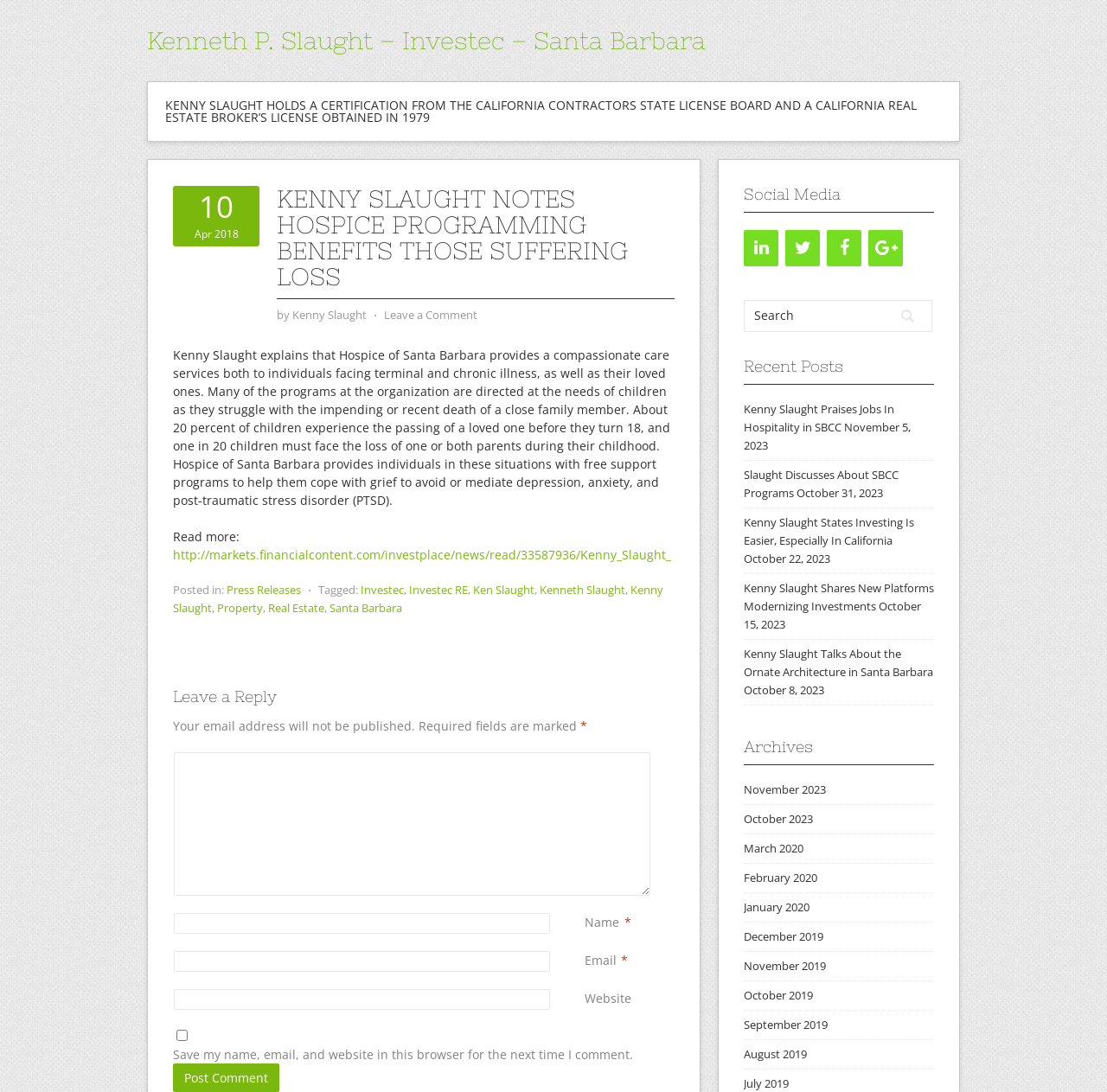Please respond to the question using a single word or phrase:
What are the social media platforms listed?

LinkedIn, Twitter, Facebook, Google+